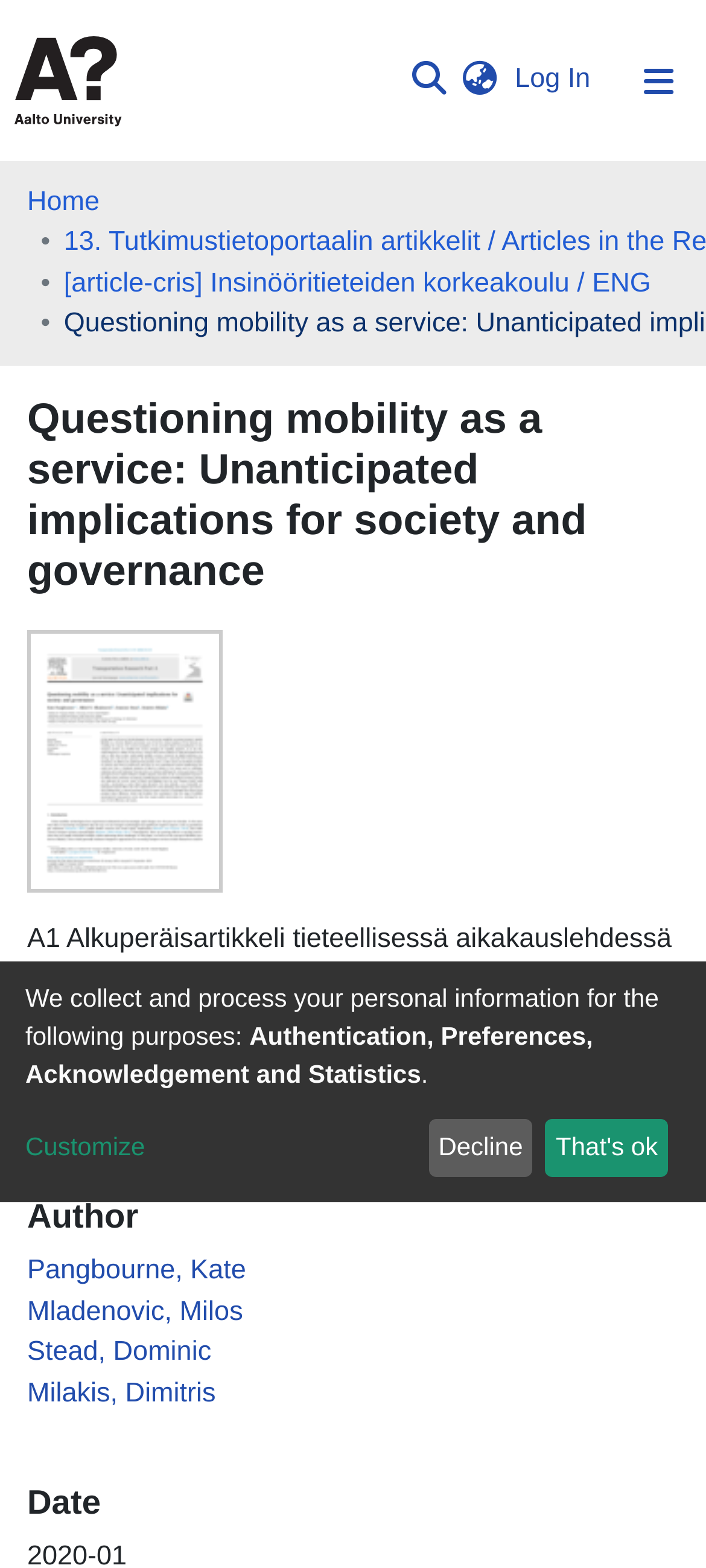Please give a concise answer to this question using a single word or phrase: 
How many authors are listed for this publication?

4